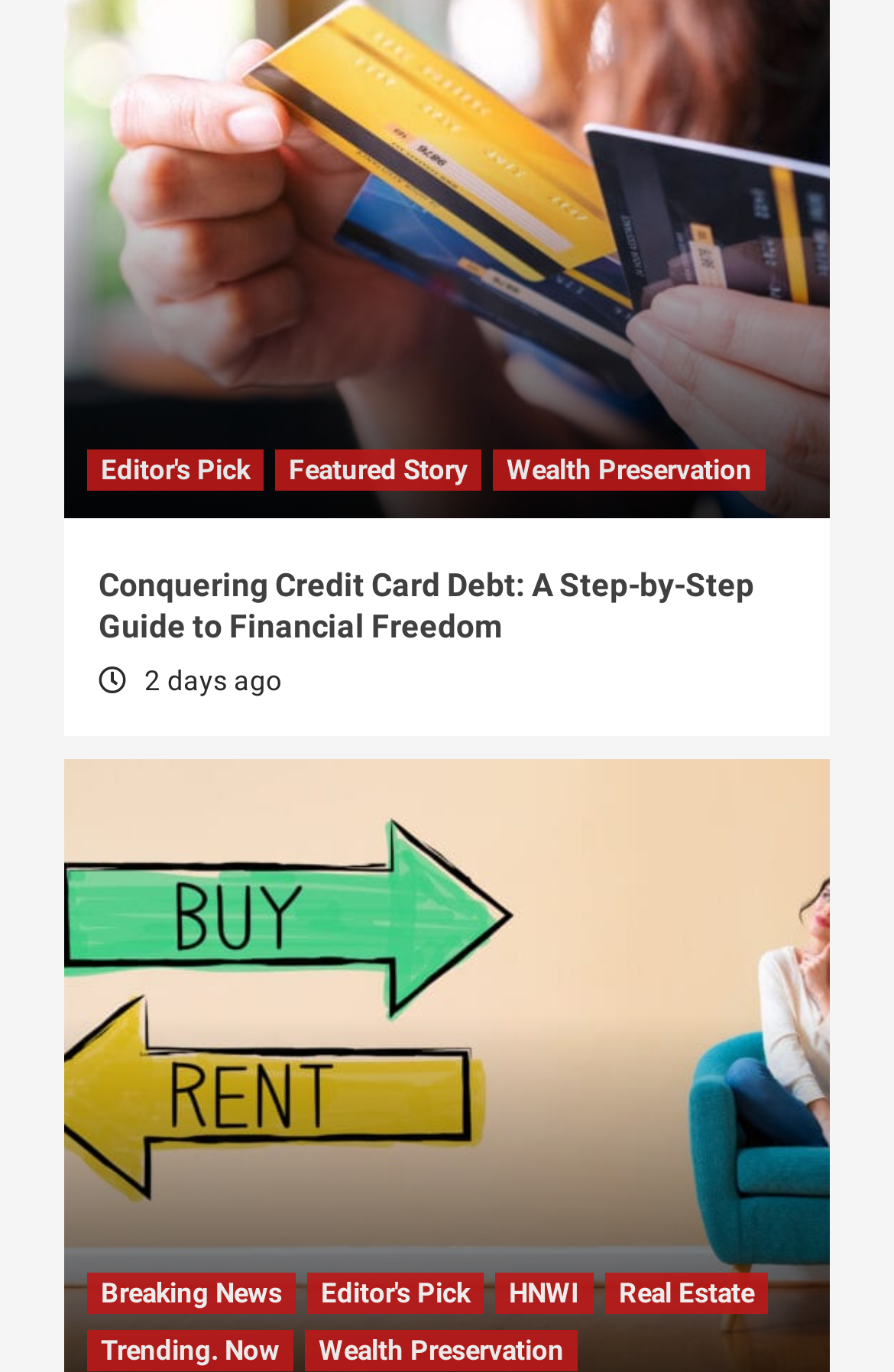Please determine the bounding box coordinates for the element that should be clicked to follow these instructions: "Explore Wealth Preservation".

[0.554, 0.927, 0.664, 0.957]